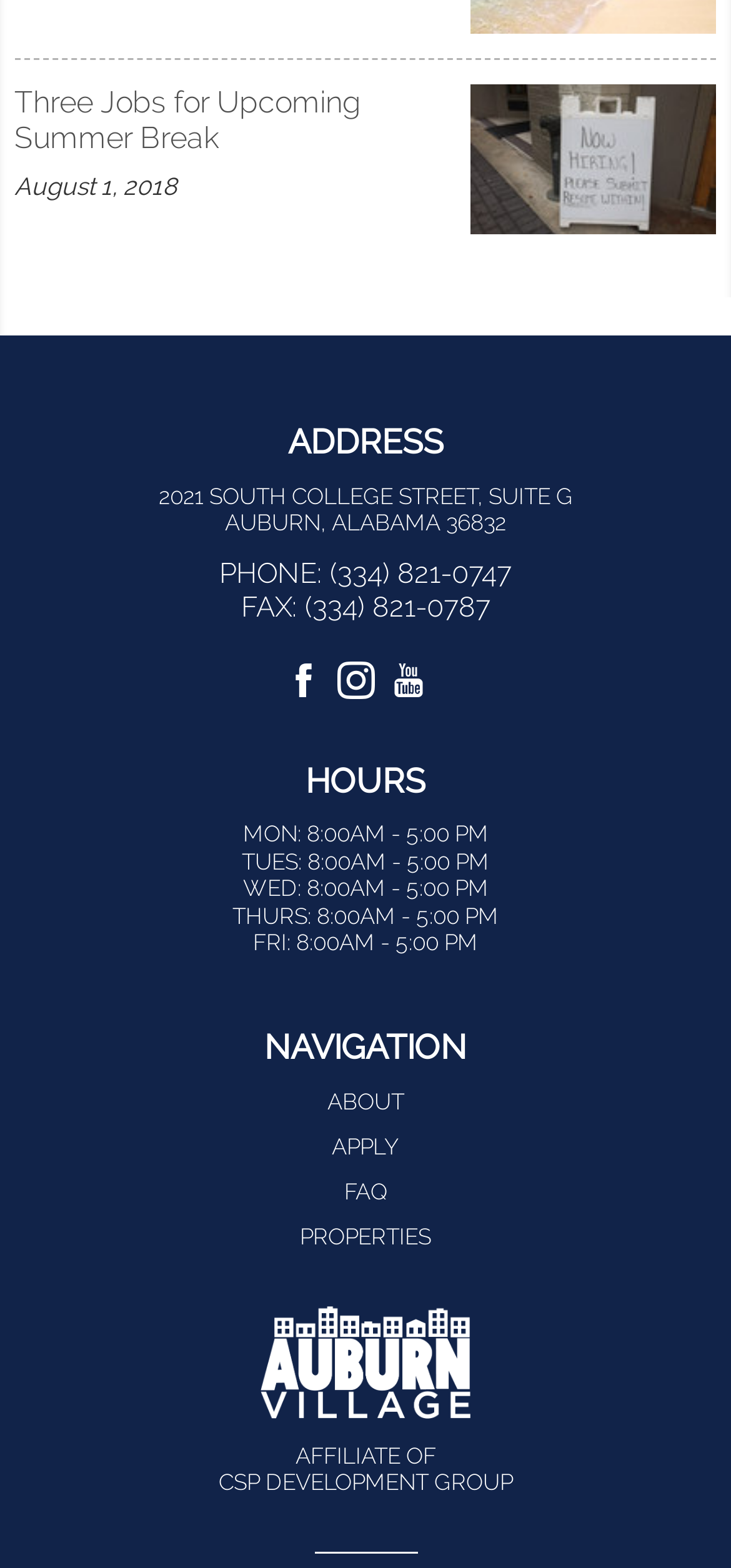Provide a one-word or short-phrase response to the question:
What are the hours of operation on Monday?

8:00AM - 5:00 PM